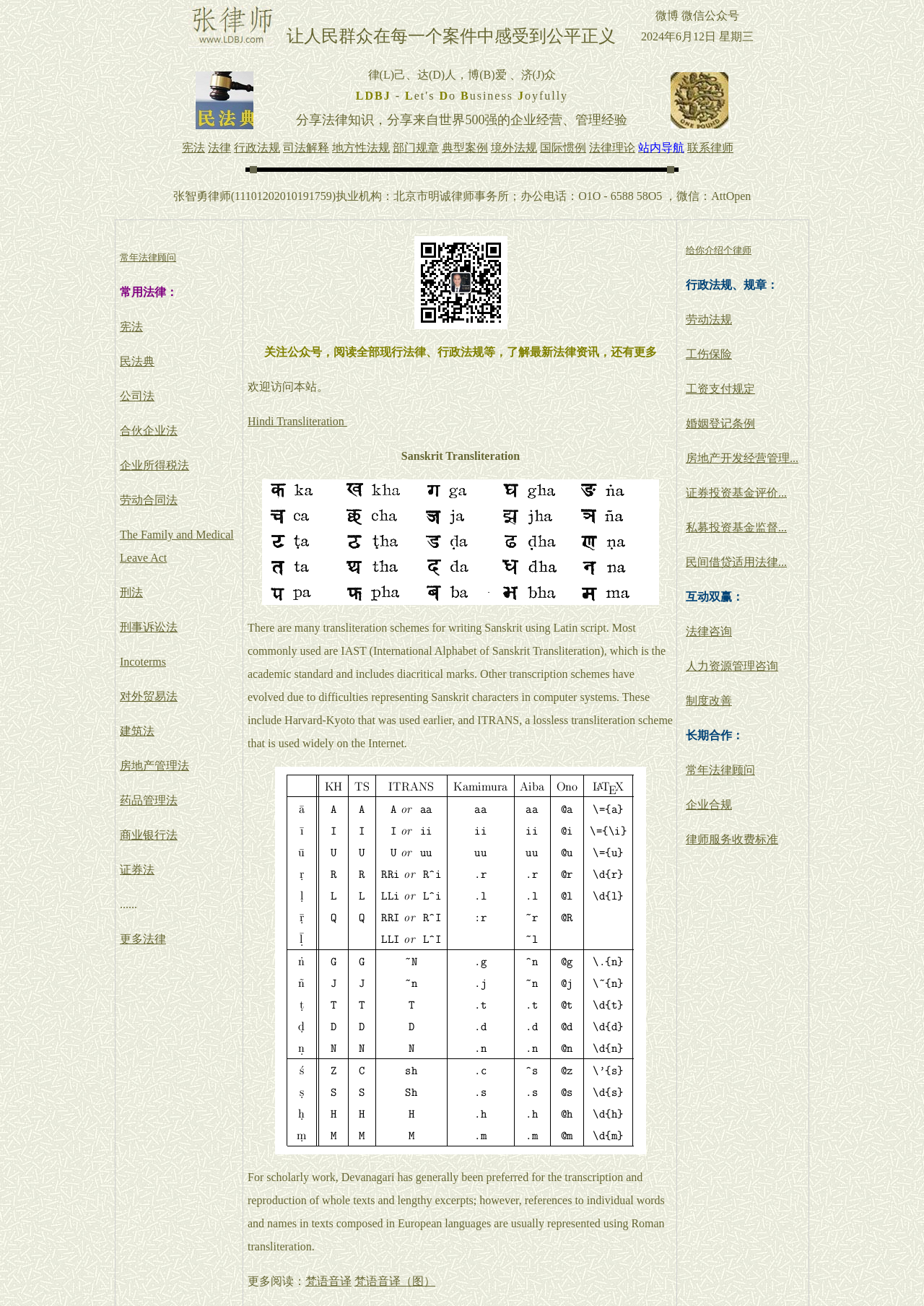Can you find the bounding box coordinates of the area I should click to execute the following instruction: "click the link to Hindi Transliteration"?

[0.268, 0.318, 0.376, 0.327]